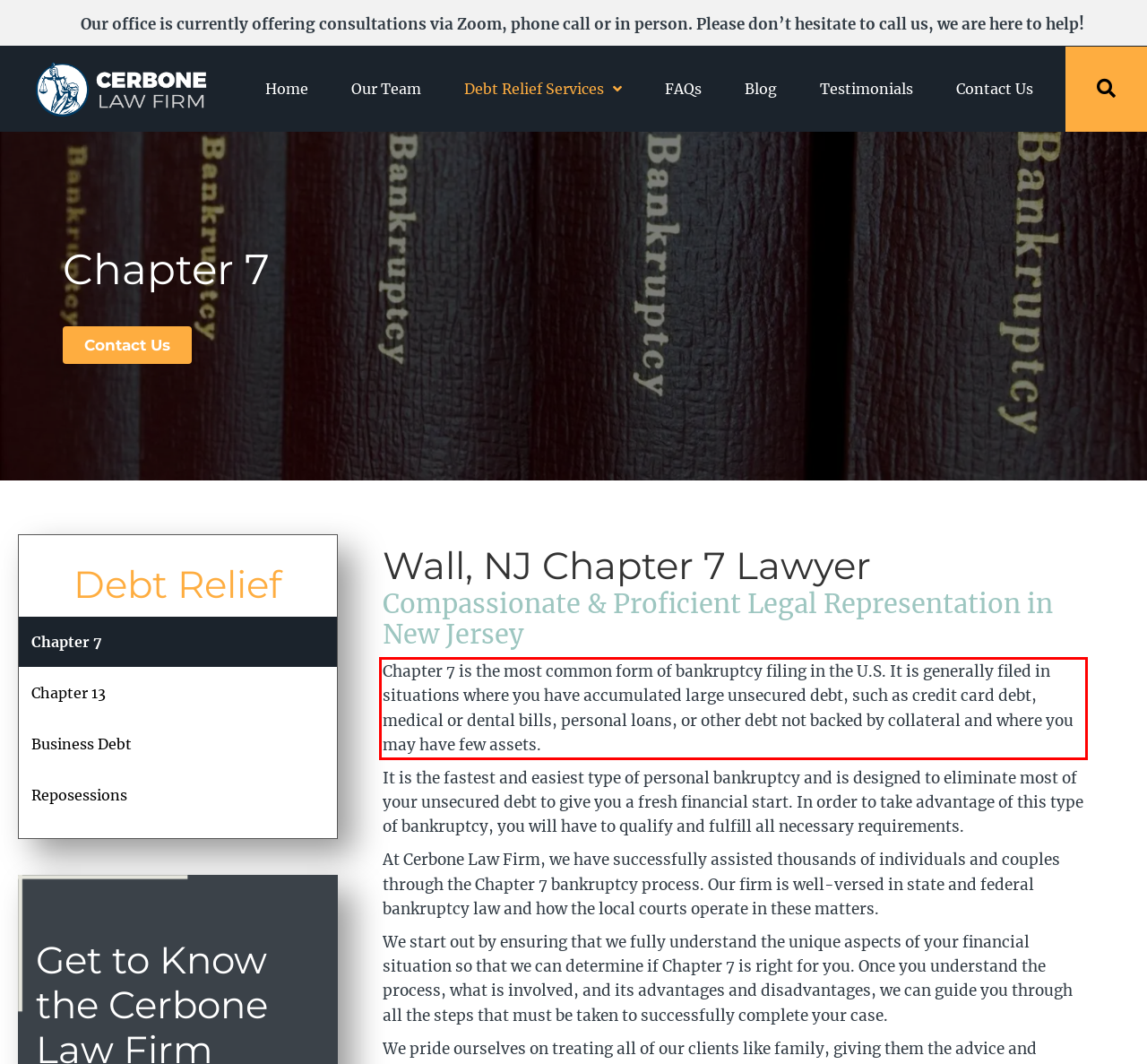Given the screenshot of a webpage, identify the red rectangle bounding box and recognize the text content inside it, generating the extracted text.

Chapter 7 is the most common form of bankruptcy filing in the U.S. It is generally filed in situations where you have accumulated large unsecured debt, such as credit card debt, medical or dental bills, personal loans, or other debt not backed by collateral and where you may have few assets.